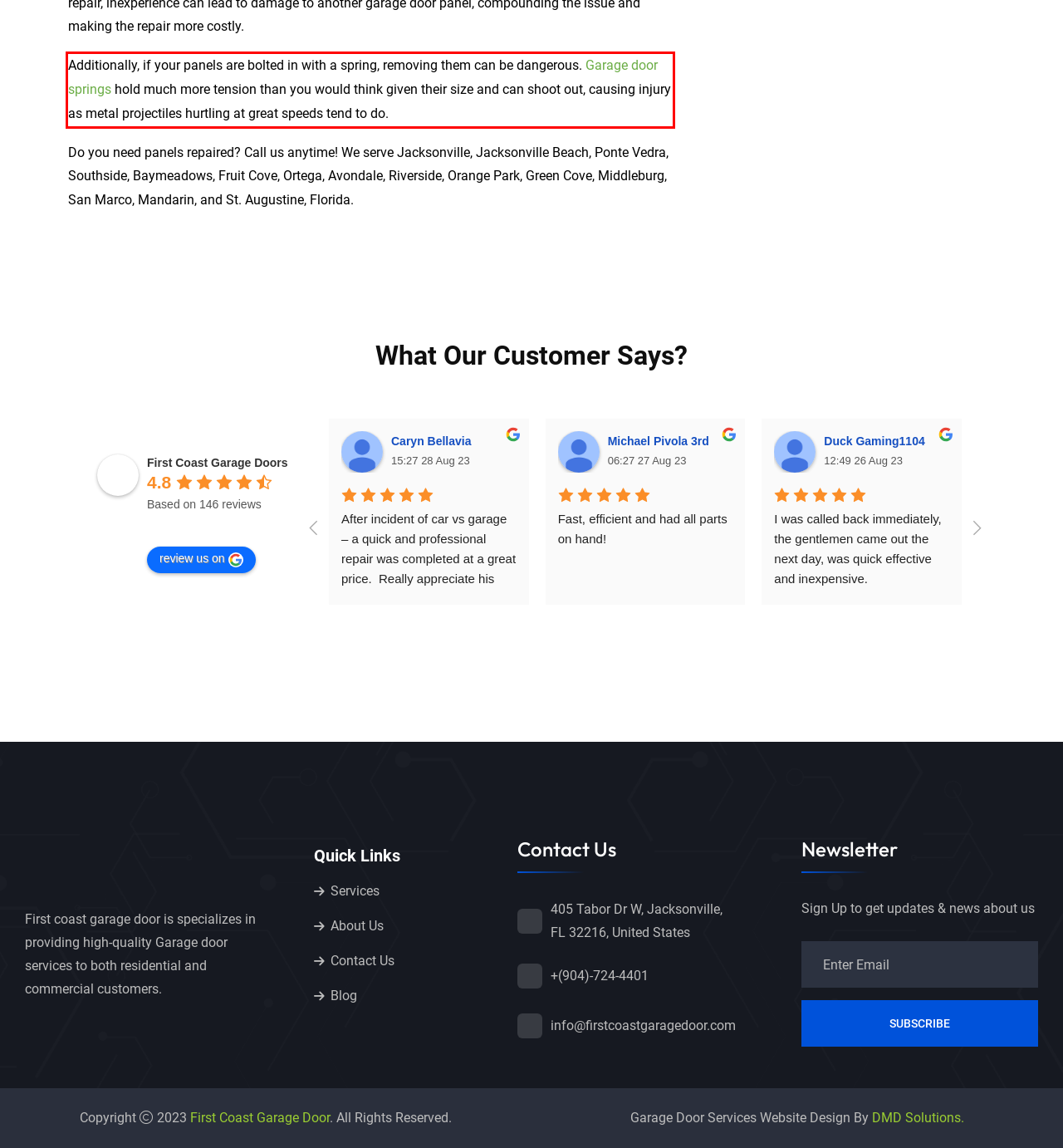You have a screenshot with a red rectangle around a UI element. Recognize and extract the text within this red bounding box using OCR.

Additionally, if your panels are bolted in with a spring, removing them can be dangerous. Garage door springs hold much more tension than you would think given their size and can shoot out, causing injury as metal projectiles hurtling at great speeds tend to do.